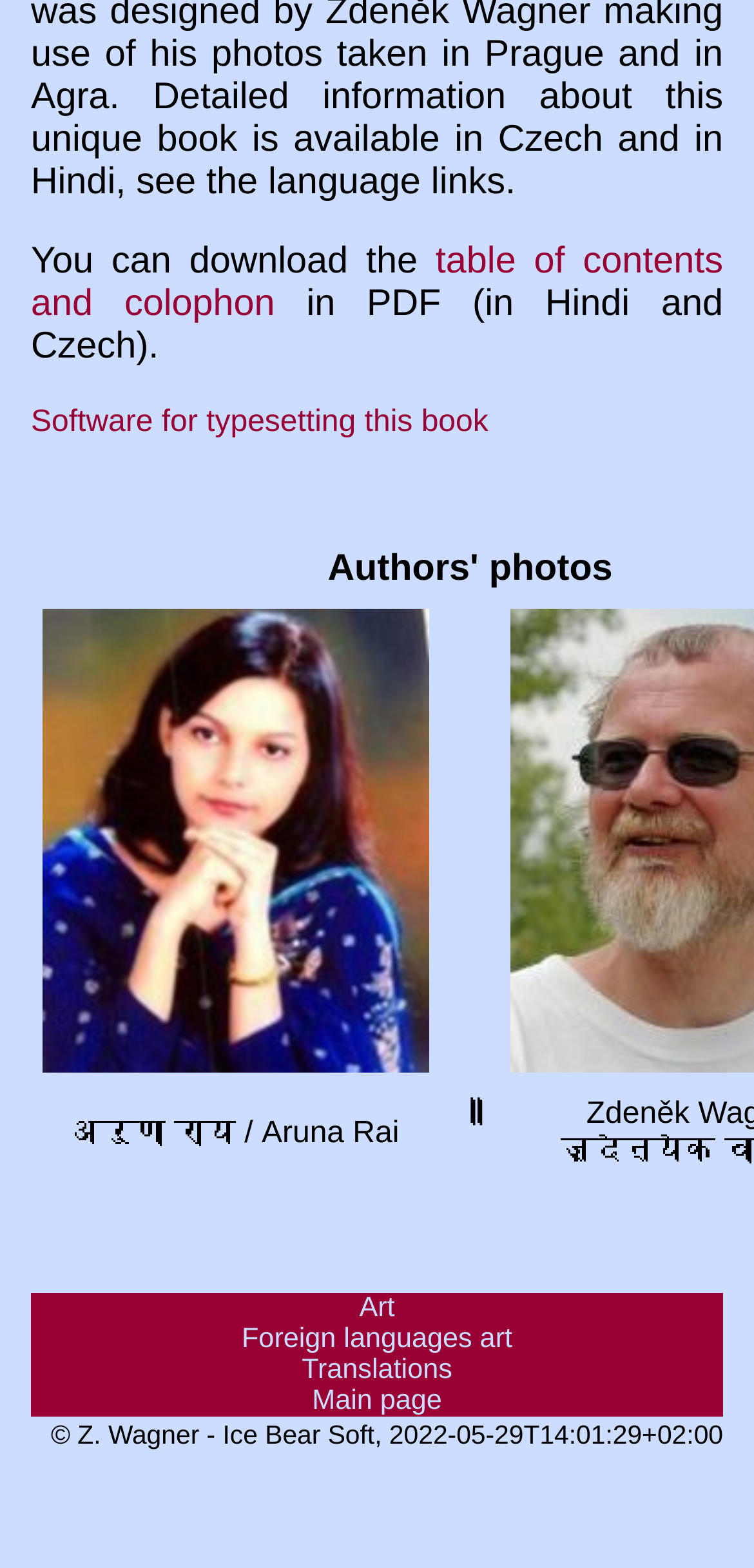Provide your answer in a single word or phrase: 
How many grid cells are there in the grid?

4